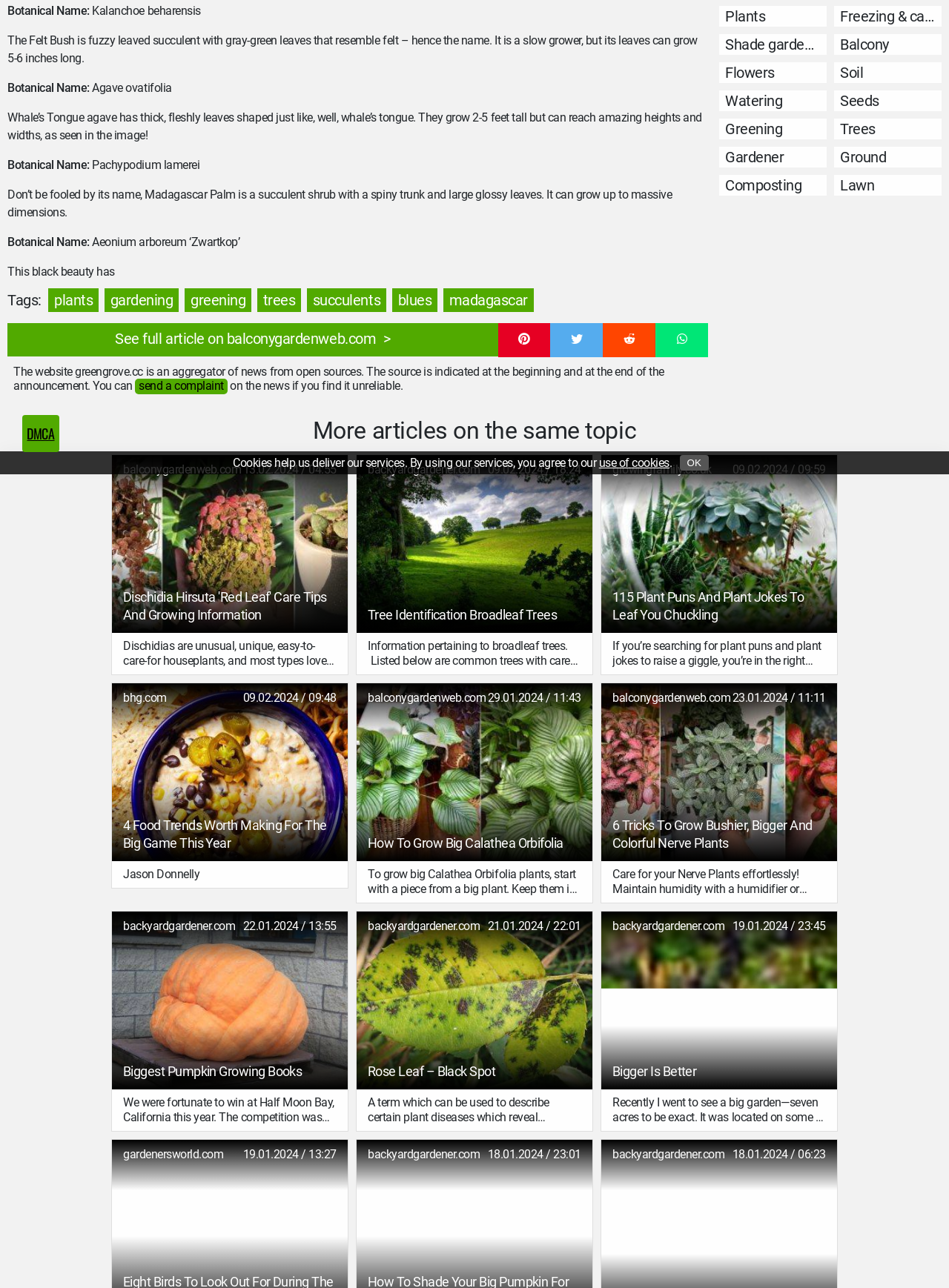Provide the bounding box coordinates for the UI element described in this sentence: "See full article on balconygardenweb.com". The coordinates should be four float values between 0 and 1, i.e., [left, top, right, bottom].

[0.008, 0.251, 0.525, 0.277]